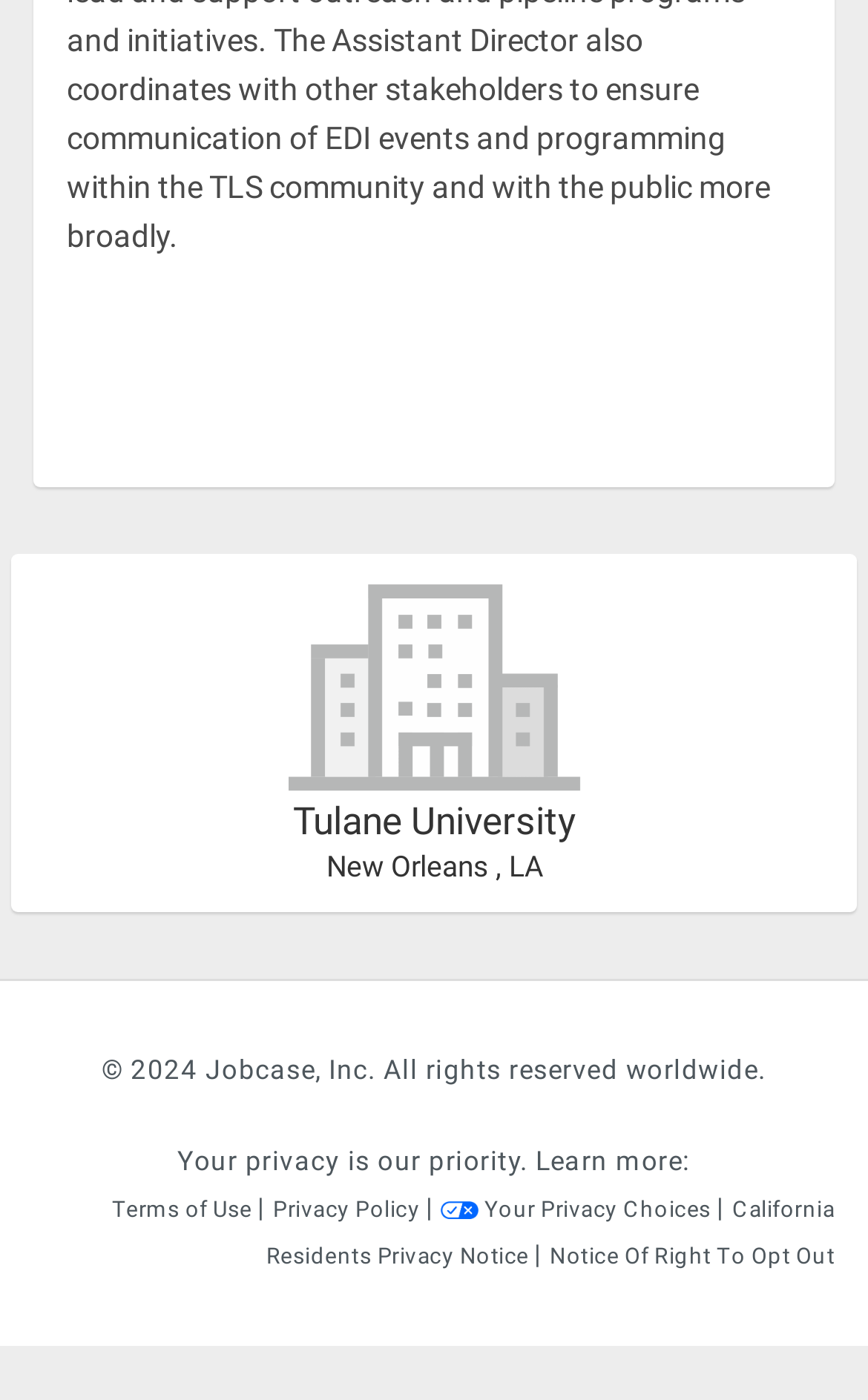Find the bounding box of the UI element described as follows: "Your Privacy Choices".

[0.509, 0.855, 0.826, 0.872]